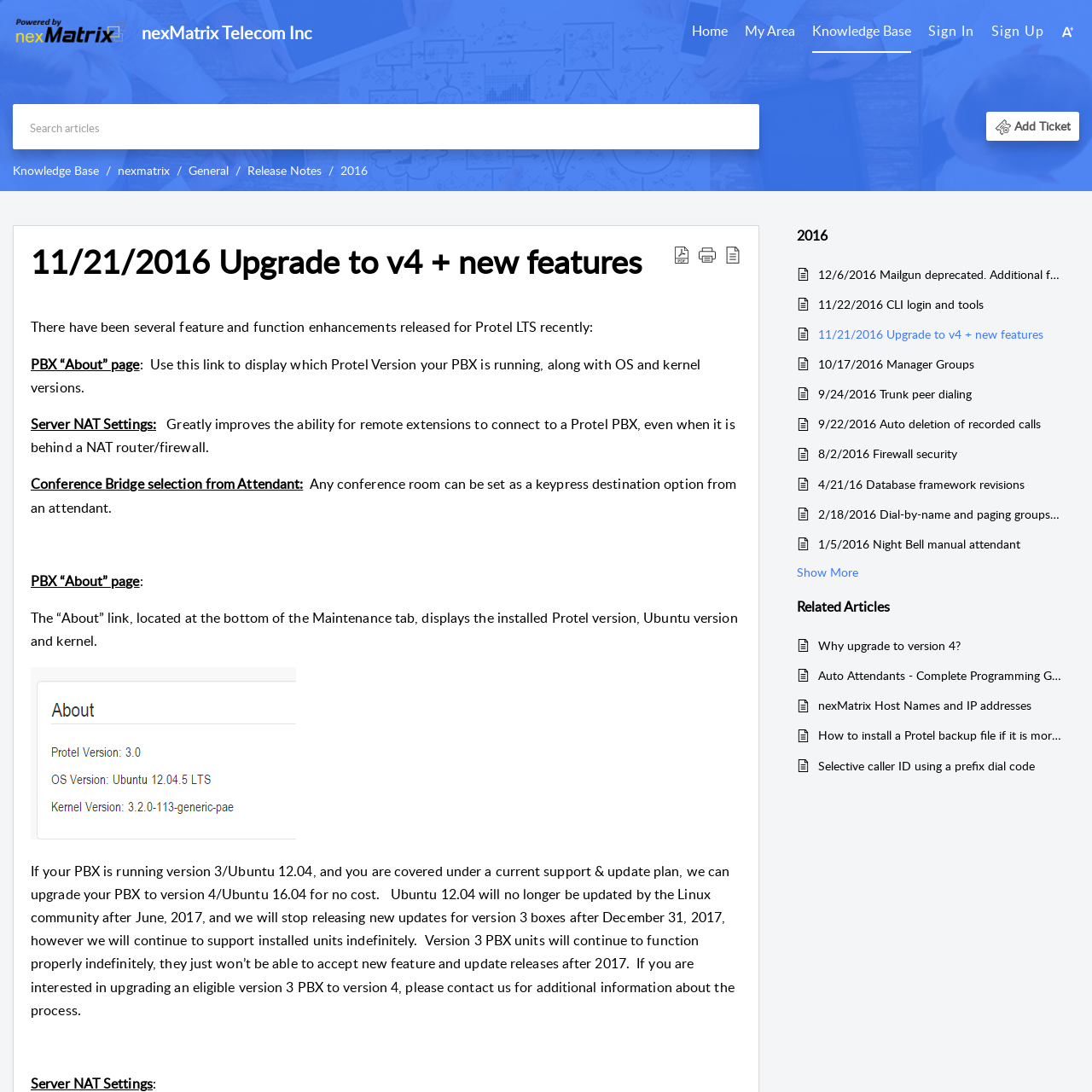What is the function of the 'Search articles' textbox?
Provide an in-depth and detailed explanation in response to the question.

The 'Search articles' textbox is located near the top of the webpage and is labeled as such. Its purpose is to allow users to search for specific articles or keywords within the knowledge base.